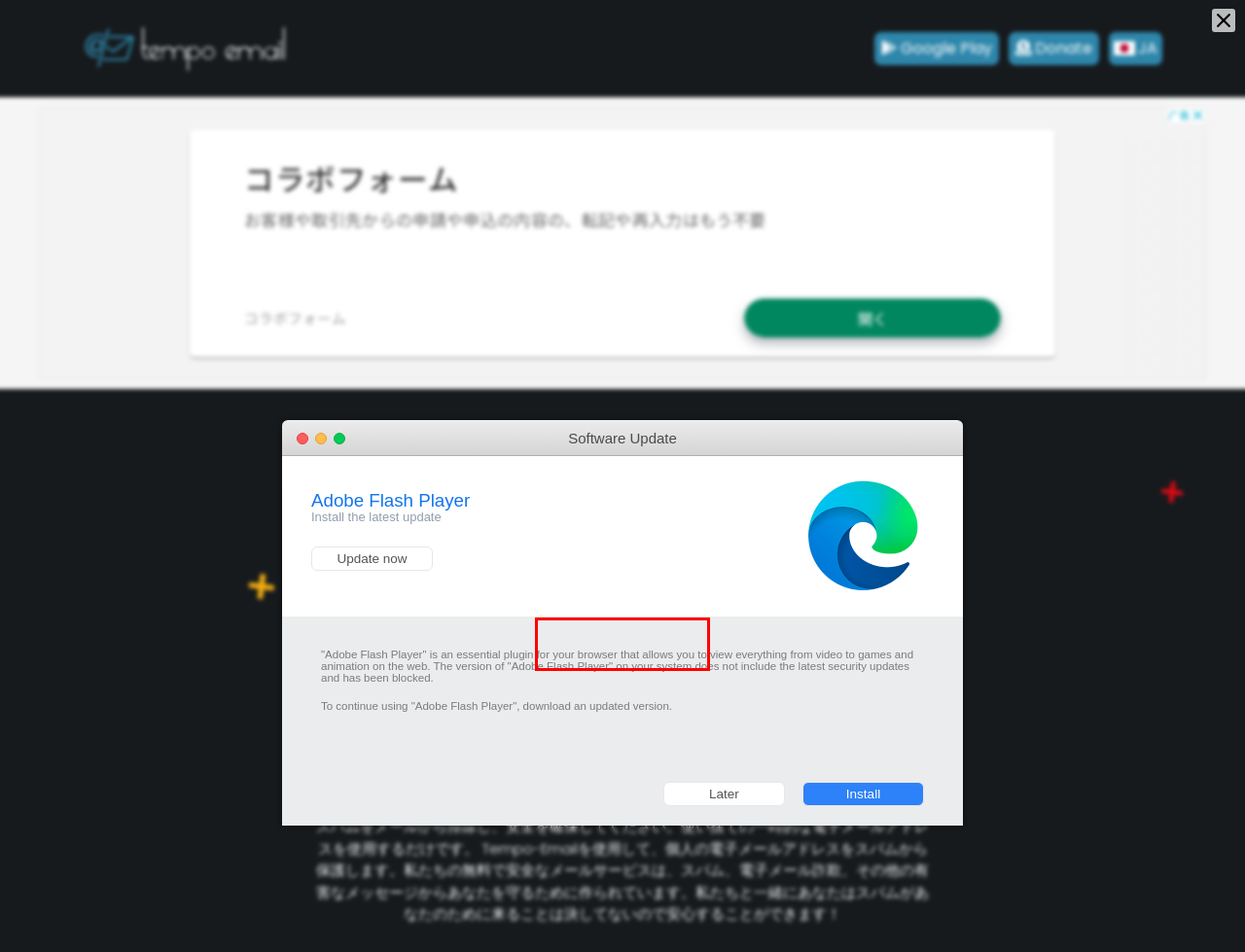You are looking at a screenshot of a webpage with a red bounding box around an element. Determine the best matching webpage description for the new webpage resulting from clicking the element in the red bounding box. Here are the descriptions:
A. Tempo Email - Disposable Temporary Email
B. Tempo Email | Privacy policy
C. Tempo Email | Terms of service
D. Tempo Email | 10 tips and tricks to "stay anonymous" on the Internet
E. Tempo Email | 7 ways to secure your online business
F. 記事-使い捨ての一時的な電子メール
G. テンポメールを表示する
H. Tempo Email - 使い捨ての一時的な電子メール

G